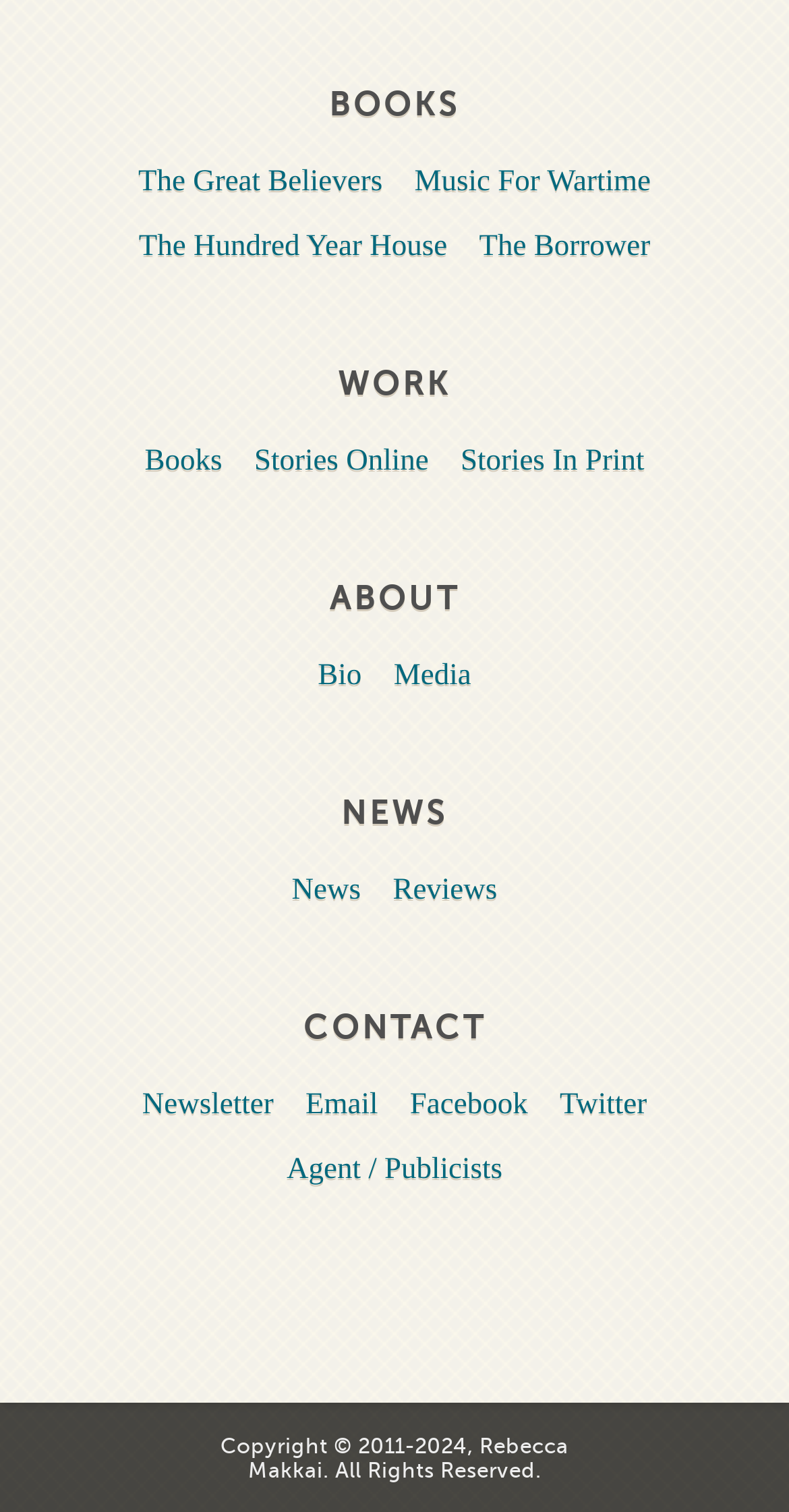Look at the image and give a detailed response to the following question: How many book titles are listed?

I counted the number of links under the 'BOOKS' heading, which are 'The Great Believers', 'Music For Wartime', 'The Hundred Year House', and 'The Borrower', so there are 4 book titles listed.